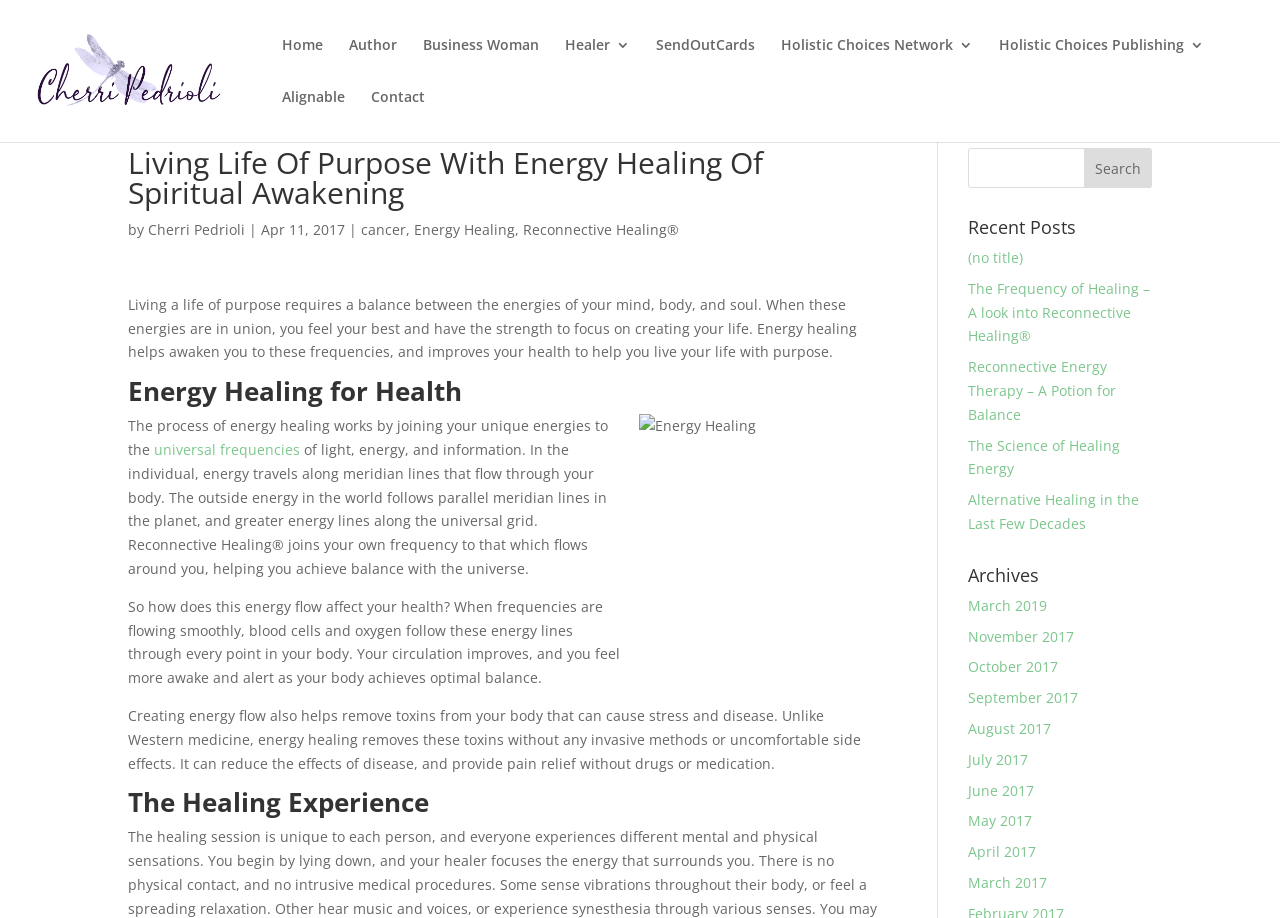Please predict the bounding box coordinates (top-left x, top-left y, bottom-right x, bottom-right y) for the UI element in the screenshot that fits the description: The Science of Healing Energy

[0.756, 0.474, 0.875, 0.521]